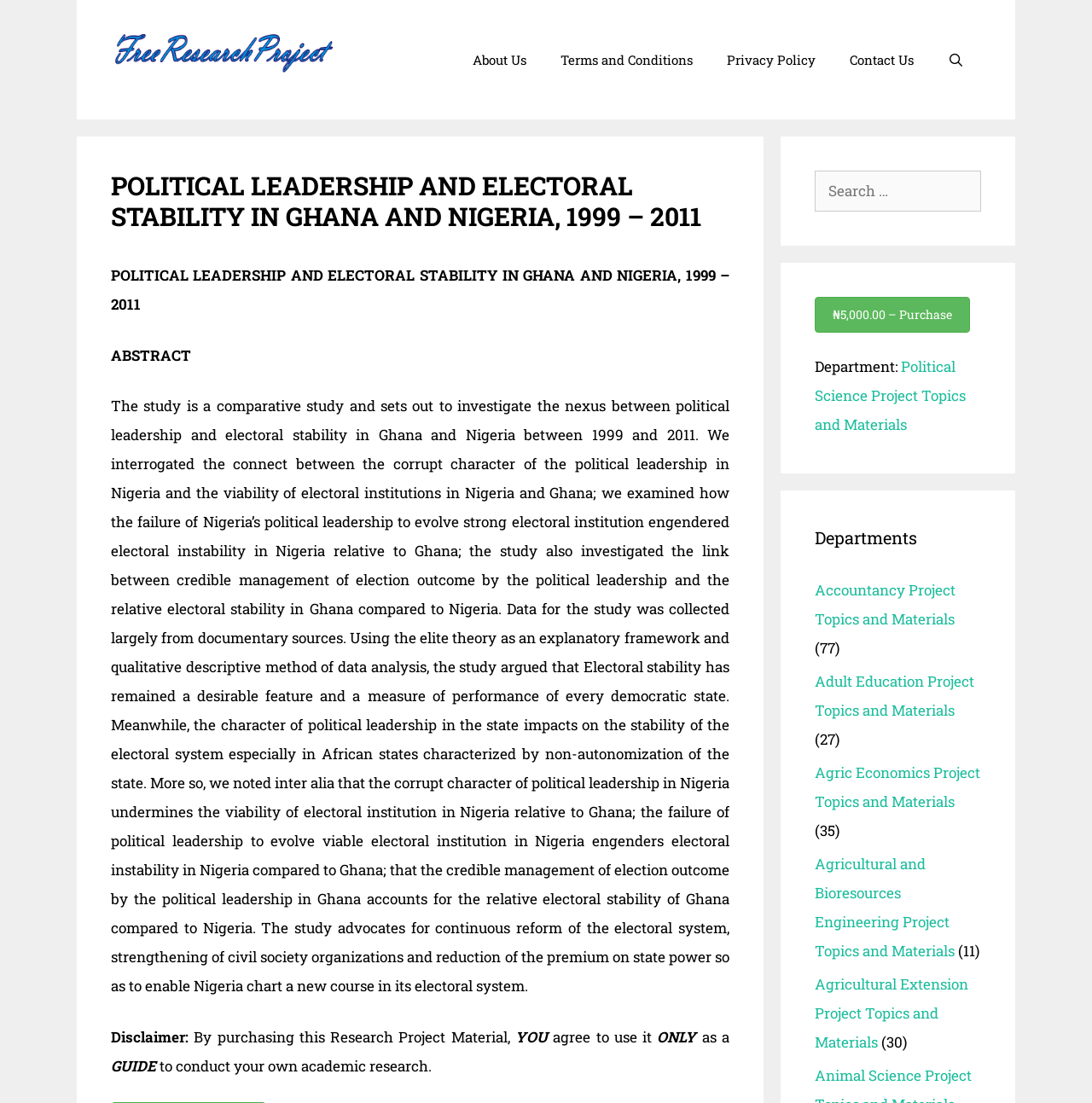Please find the bounding box coordinates of the section that needs to be clicked to achieve this instruction: "Search for research projects".

[0.746, 0.155, 0.898, 0.191]